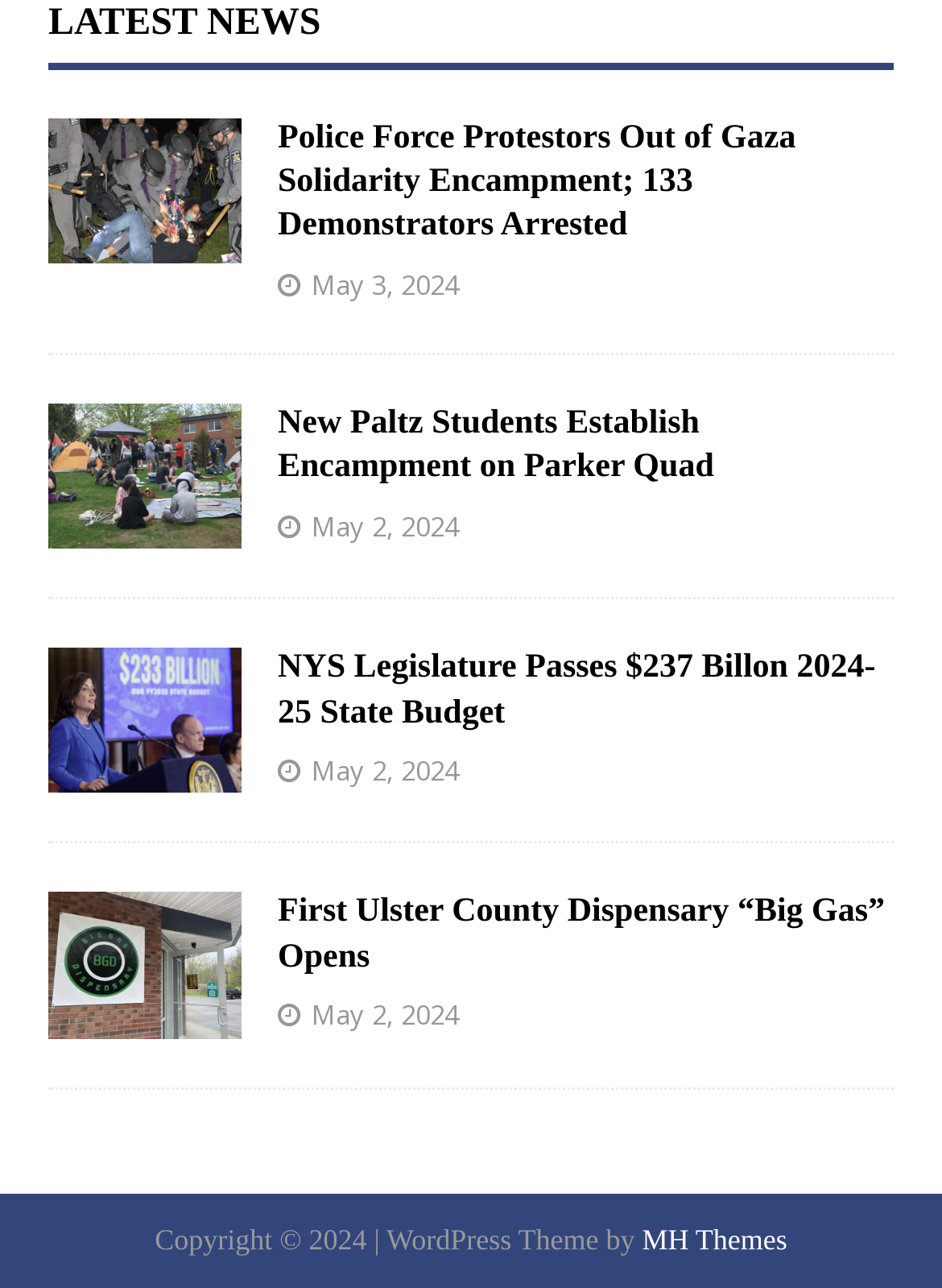Provide the bounding box coordinates of the section that needs to be clicked to accomplish the following instruction: "Read latest news."

[0.051, 0.002, 0.341, 0.034]